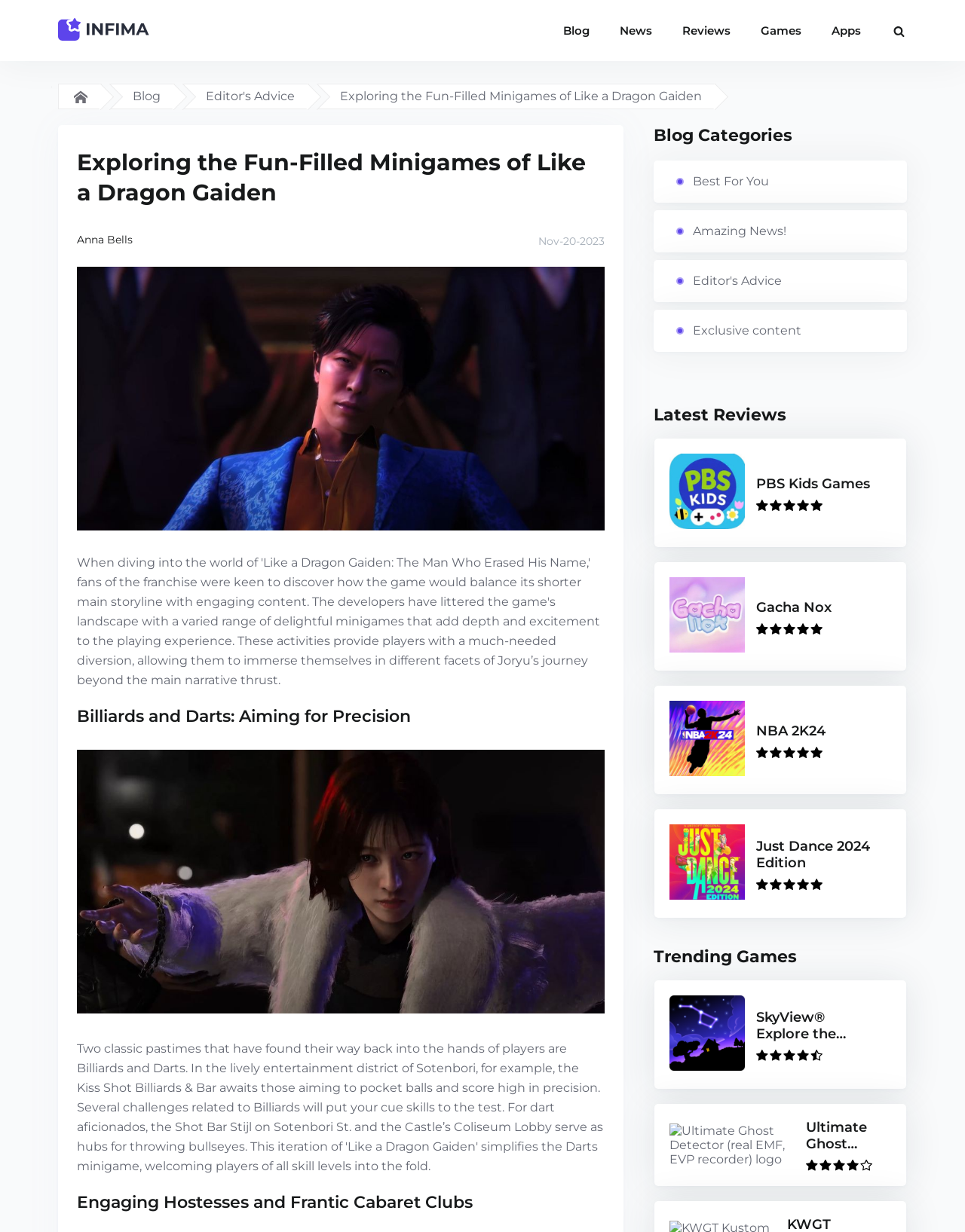What is the name of the blog?
Using the details shown in the screenshot, provide a comprehensive answer to the question.

The name of the blog can be found in the top-left corner of the webpage, where the logo 'logo-dark' is located. The text 'Infima.org' is written next to the logo, indicating that it is the name of the blog.